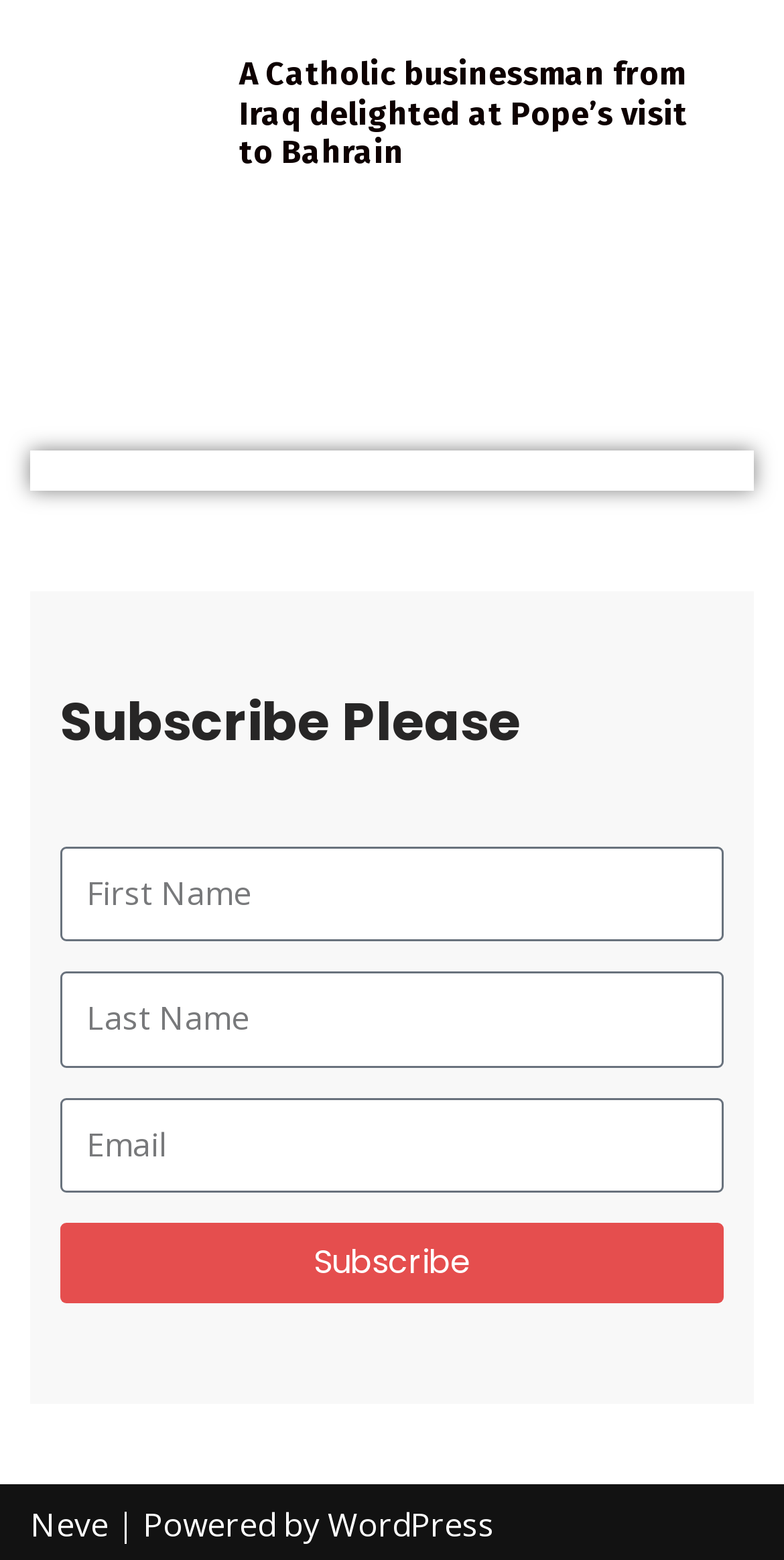Identify the bounding box coordinates of the element that should be clicked to fulfill this task: "Enter email address". The coordinates should be provided as four float numbers between 0 and 1, i.e., [left, top, right, bottom].

[0.077, 0.704, 0.923, 0.765]